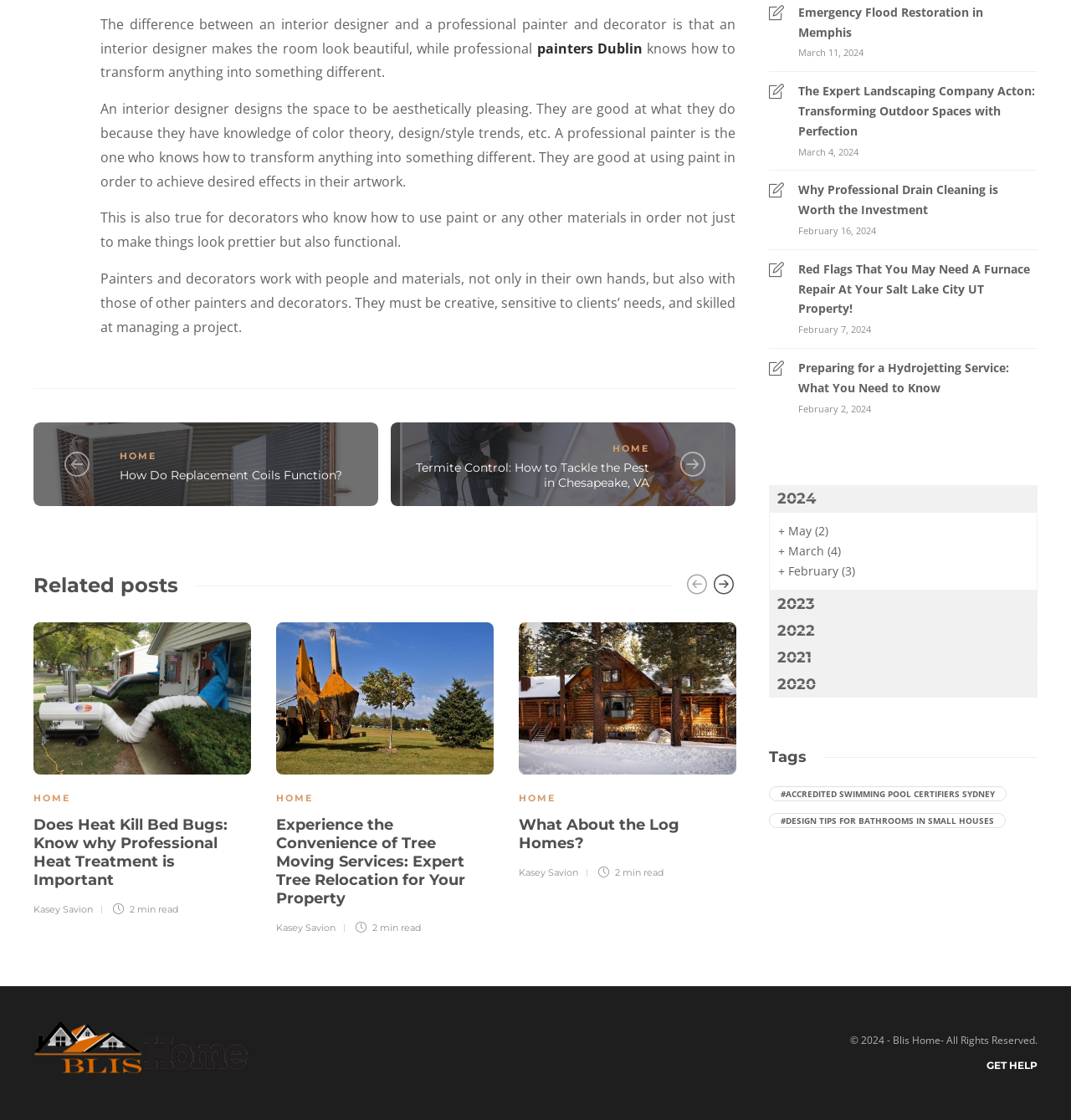Please look at the image and answer the question with a detailed explanation: What is the topic of the article 'Does Heat Kill Bed Bugs: Know why Professional Heat Treatment is Important'?

The article with the given title is listed under the 'Related posts' section, suggesting that it discusses the topic of bed bugs and the importance of professional heat treatment in dealing with them.